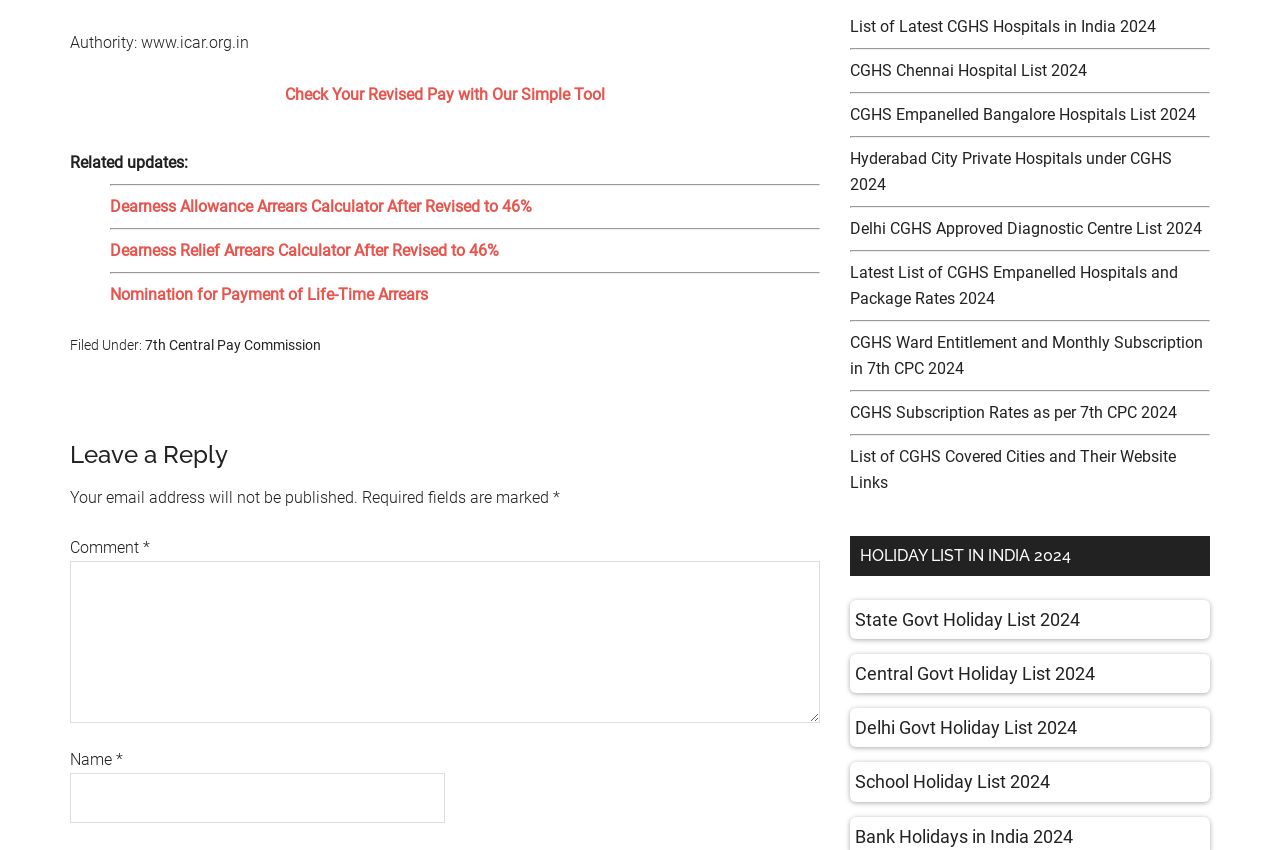Answer the question in a single word or phrase:
What is the purpose of the textbox 'Comment *'?

To leave a comment